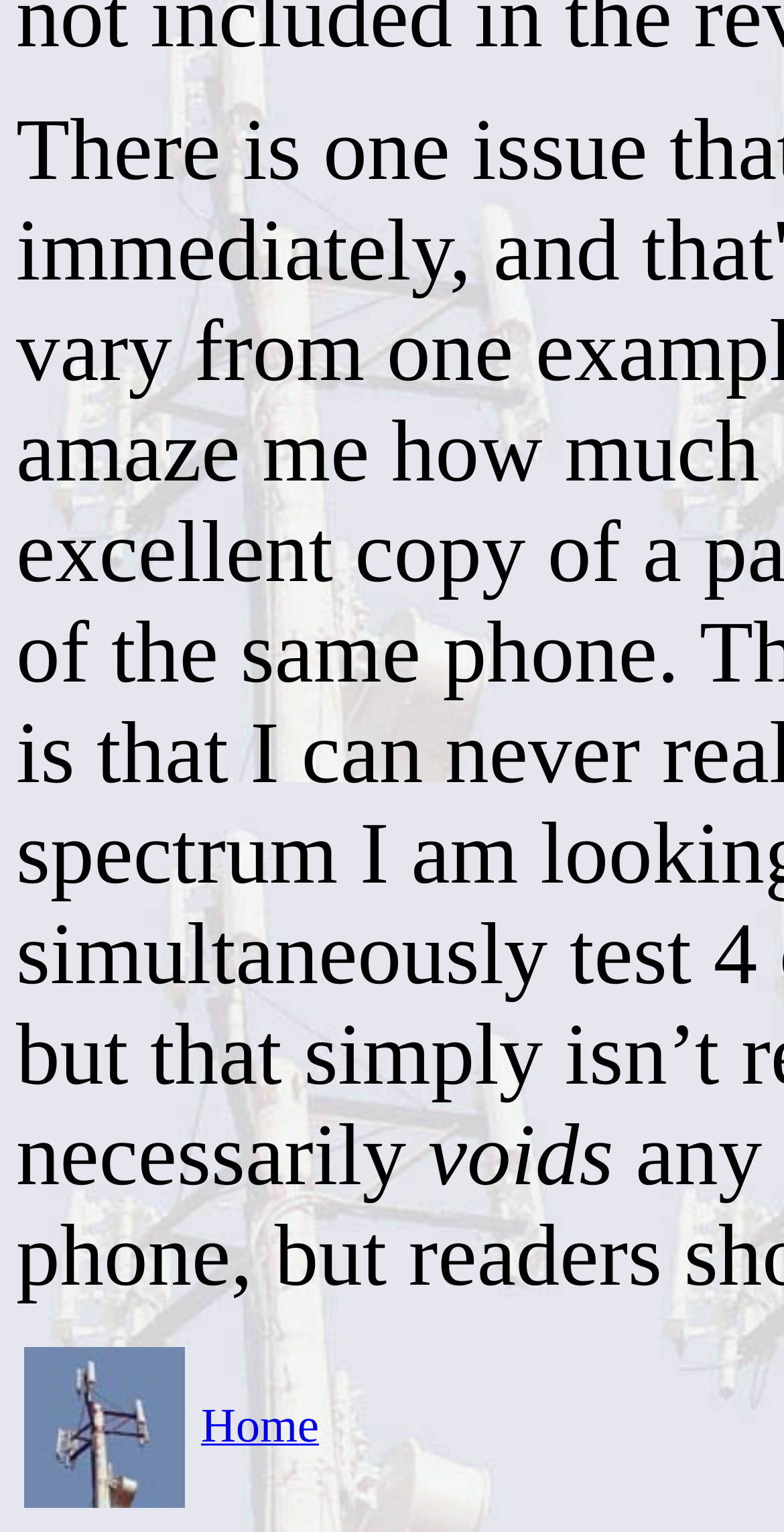Is there an image in the first cell?
Please respond to the question with a detailed and informative answer.

I found an image element inside the first LayoutTableCell, indicating that there is an image in the first cell.